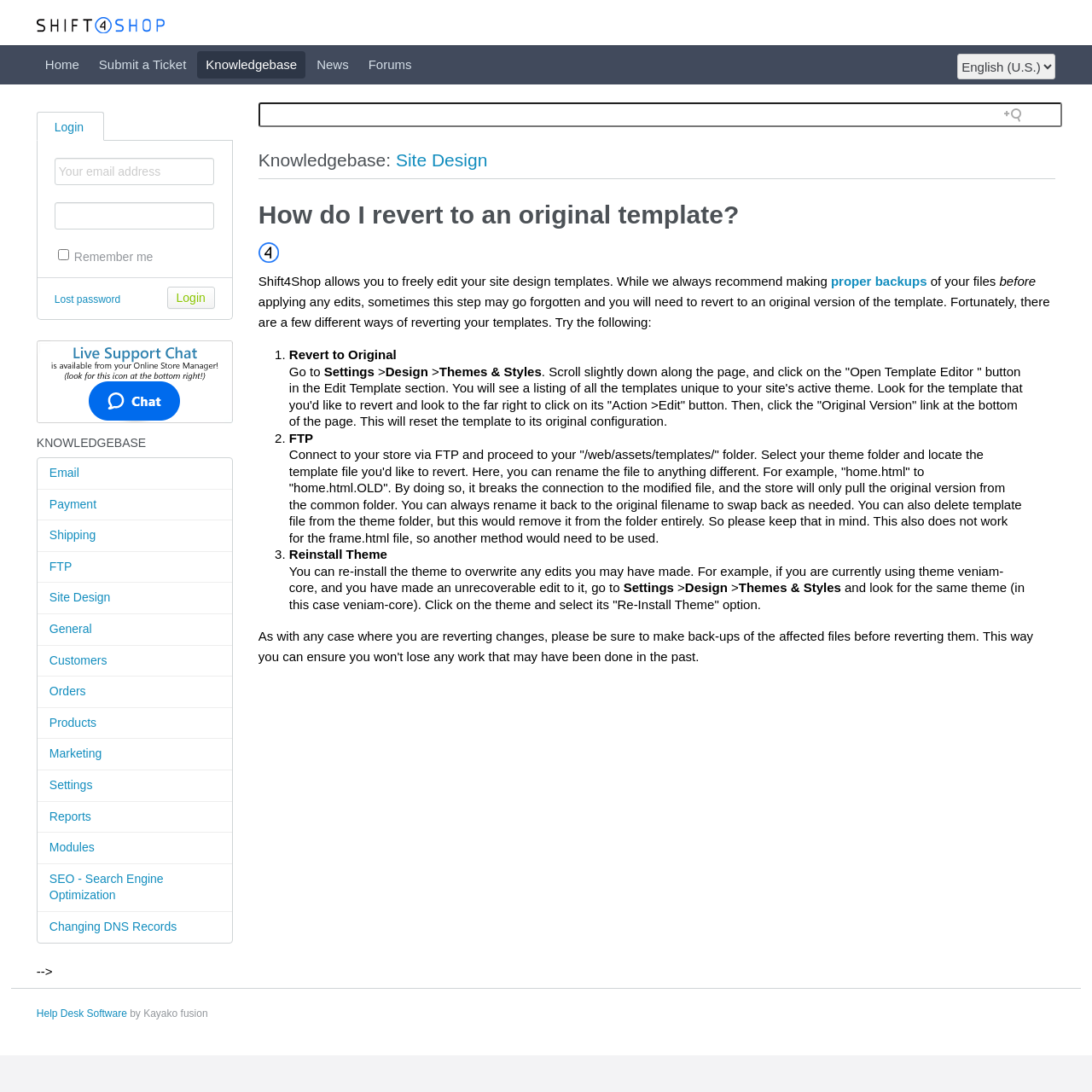Illustrate the webpage with a detailed description.

This webpage is about reverting to an original template in Shift4Shop. At the top, there is a Kayako logo on the left and a combobox on the right. Below the logo, there are several links to different sections of the website, including Home, Submit a Ticket, Knowledgebase, News, and Forums. On the right side, there is a login section with a textbox for email address, a checkbox for remembering the user, and a login button.

Below the login section, there is a horizontal separator, followed by a link to Lost Password. On the left side, there is an image, and below it, there is a heading "KNOWLEDGEBASE" and several links to different topics, including Email, Payment, Shipping, FTP, Site Design, General, Customers, Orders, Products, Marketing, Settings, Reports, Modules, SEO, and Changing DNS Records.

The main content of the webpage is a knowledgebase article about reverting to an original template in Shift4Shop. The article has a heading "How do I revert to an original template?" and a long paragraph of text explaining the process. The text is divided into three sections, each with a numbered list marker, and describes three different methods for reverting to an original template: using the template editor, using FTP, and reinstalling the theme.

At the bottom of the webpage, there is a link to Help Desk Software by Kayako fusion.